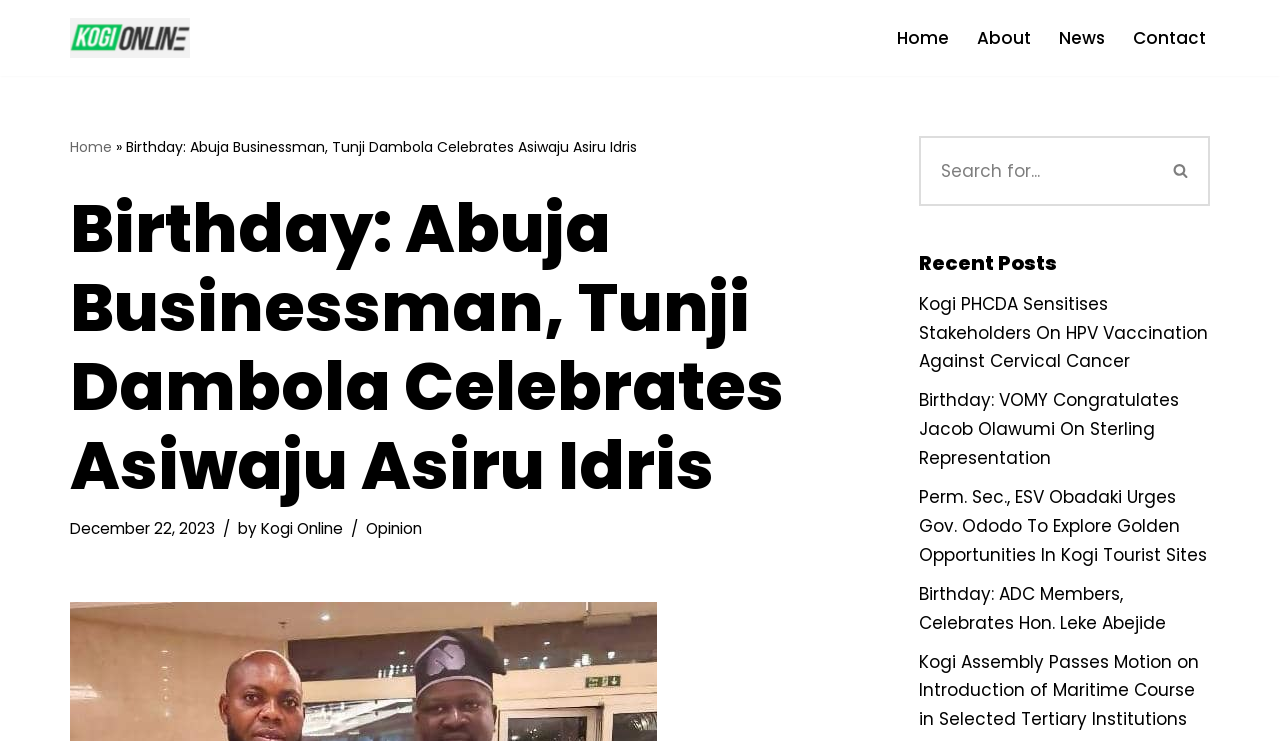Pinpoint the bounding box coordinates of the area that must be clicked to complete this instruction: "Read more about unknown Egypt".

None